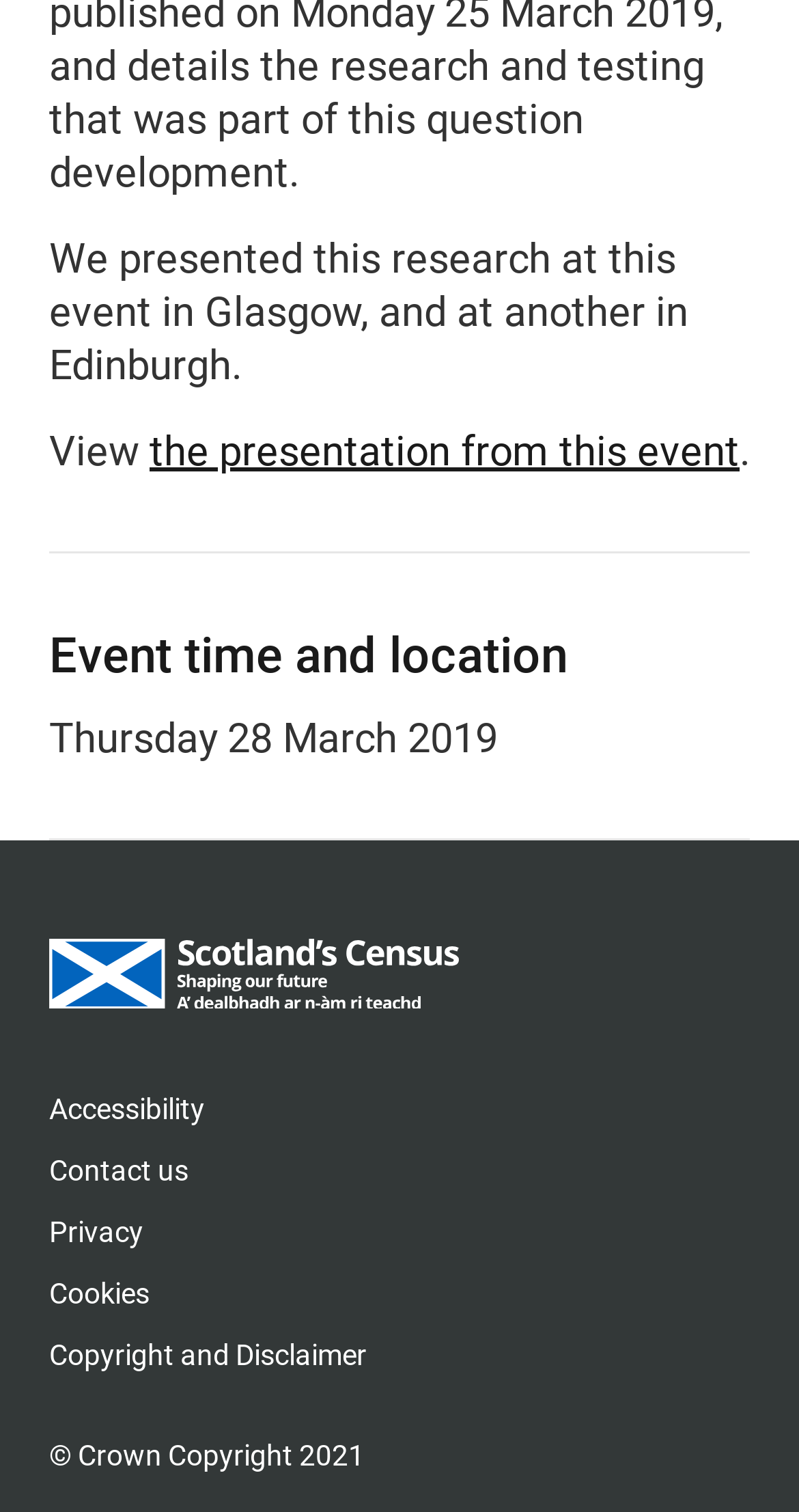What is the date of the event?
Using the information from the image, give a concise answer in one word or a short phrase.

Thursday 28 March 2019